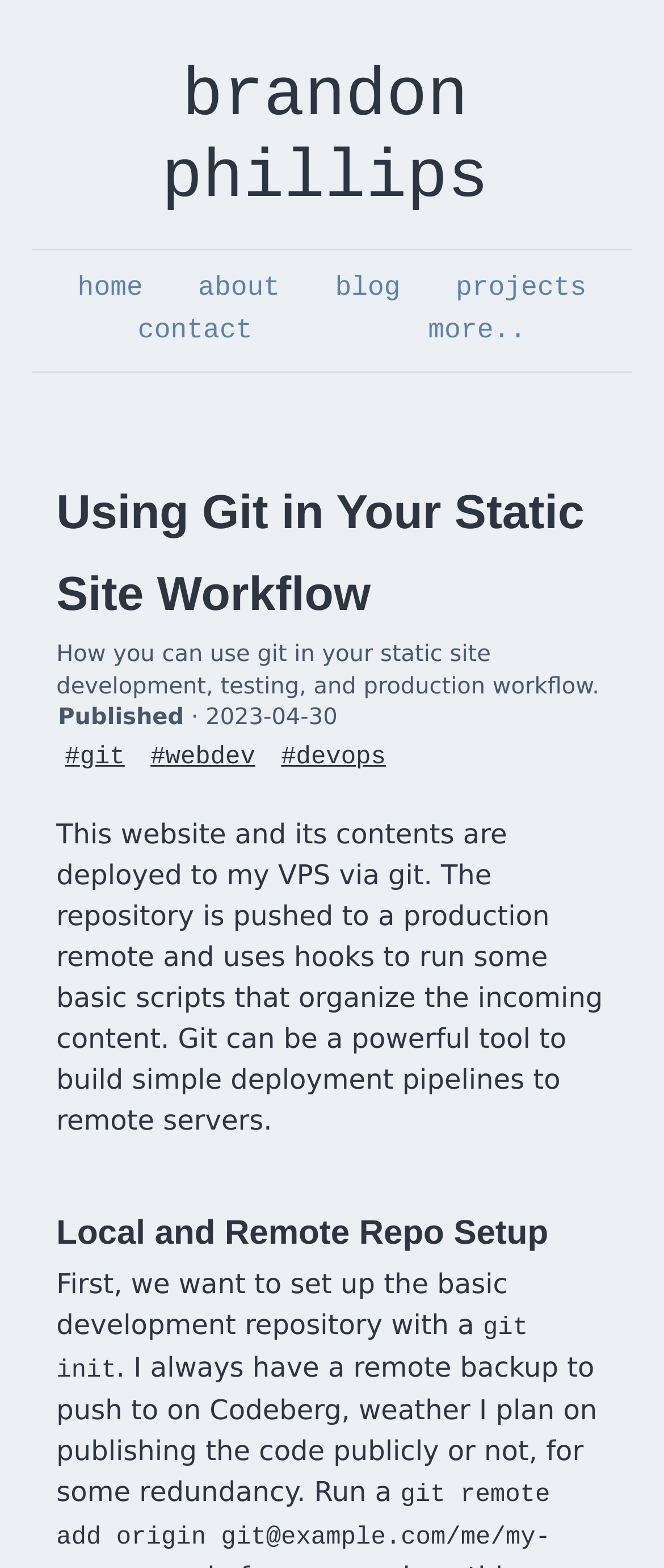What is the platform used for remote backup?
Please provide a detailed and thorough answer to the question.

I determined the platform by reading the StaticText element with the text 'I always have a remote backup to push to on Codeberg...' which mentions Codeberg as the platform used for remote backup.